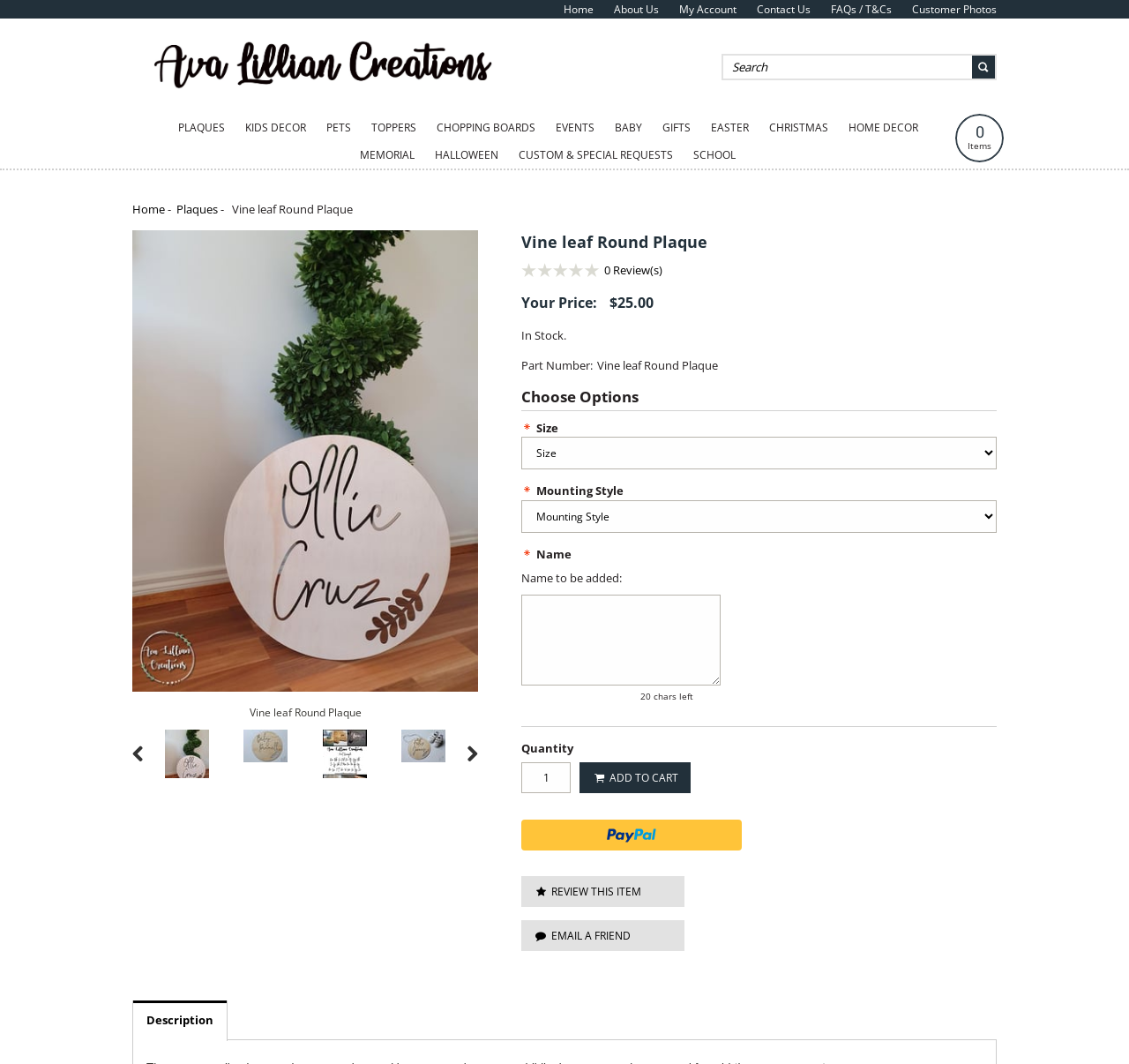Explain the webpage's design and content in an elaborate manner.

This webpage is about a product called "Vine leaf Round Plaque". At the top, there are six links: "Home", "About Us", "My Account", "Contact Us", "FAQs / T&Cs", and "Customer Photos". Below these links, there is a logo "Ava Lillian Creations" with an image, and a search bar with a button. 

On the left side, there are 15 links categorized by topics, including "PLAQUES", "KIDS DECOR", "PETS", "TOPPERS", "CHOPPING BOARDS", "EVENTS", "BABY", "GIFTS", "EASTER", "CHRISTMAS", "HOME DECOR", "MEMORIAL", "HALLOWEEN", "CUSTOM & SPECIAL REQUESTS", and "SCHOOL". 

In the main content area, there is a large image of the "Vine leaf Round Plaque" product, with a heading and a description. Below the image, there are details about the product, including the price, availability, and part number. 

The webpage also provides options for customers to choose, including size, mounting style, and name to be added. There is a text box for customers to input their name, and a counter showing the remaining characters. 

At the bottom, there are buttons to add the product to the cart, review the item, and email a friend. Additionally, there is an iframe for PayPal payment and a link to the product description.